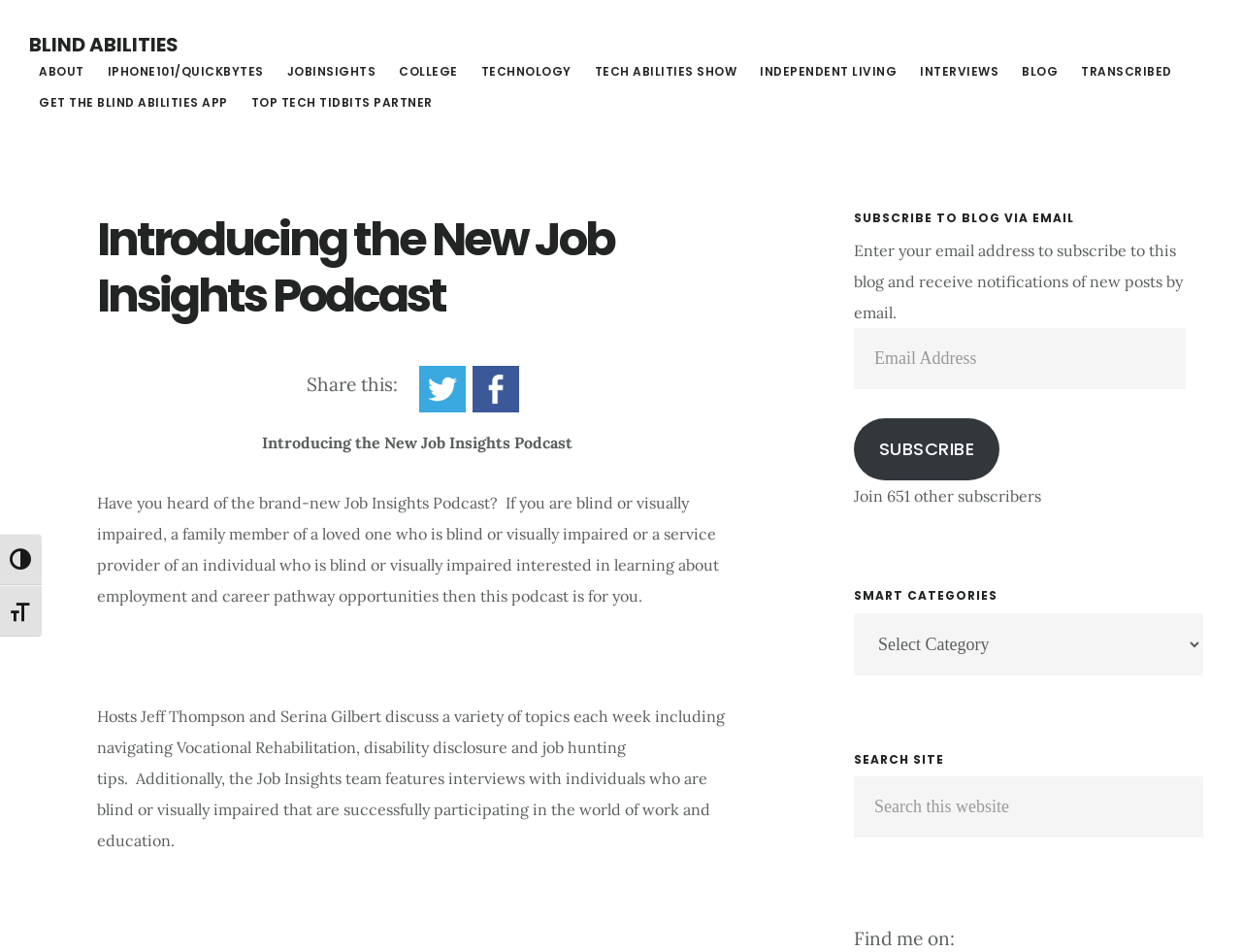Find and indicate the bounding box coordinates of the region you should select to follow the given instruction: "Visit the Blind Abilities page".

[0.023, 0.033, 0.144, 0.061]